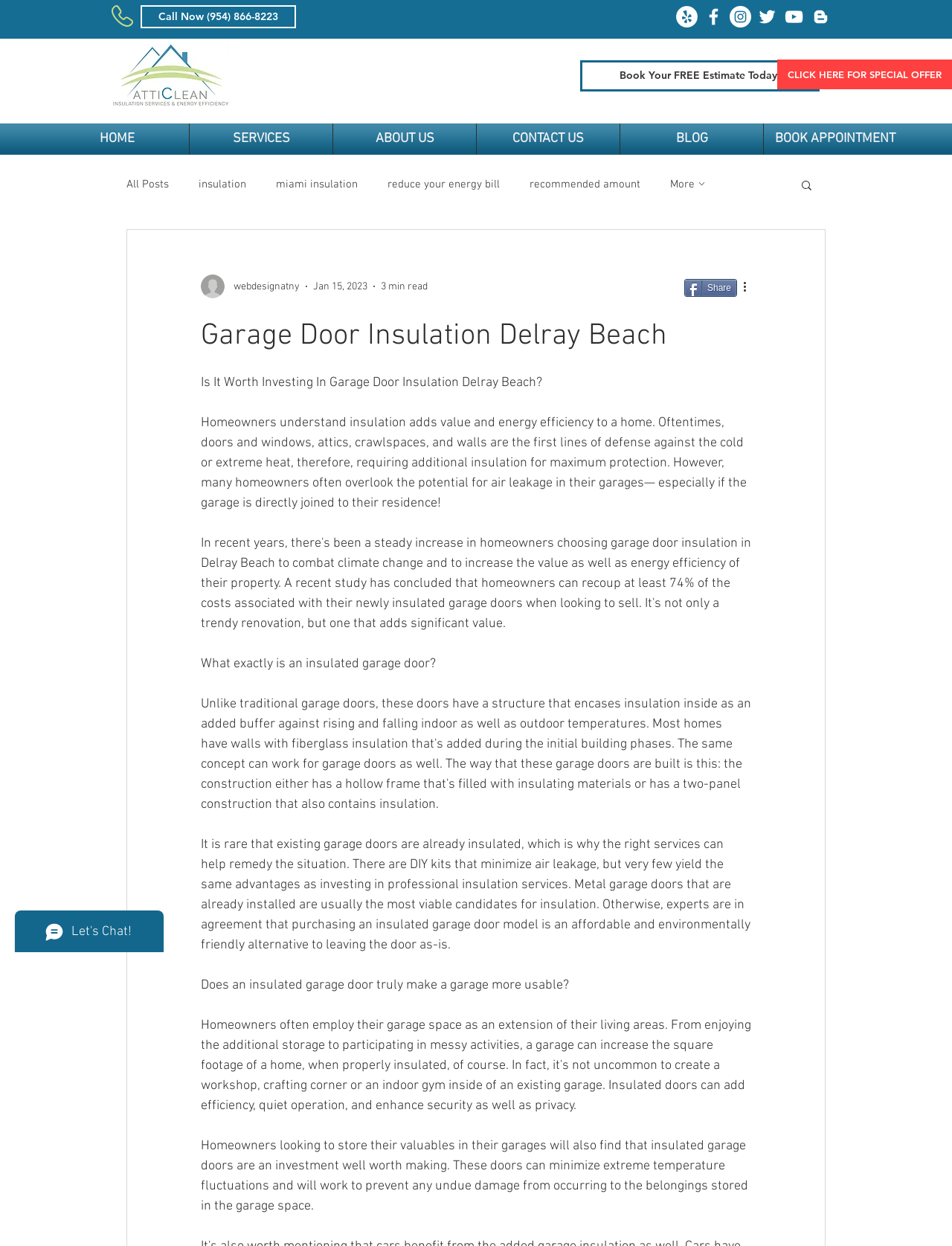Using the elements shown in the image, answer the question comprehensively: What is the purpose of insulating a garage door?

According to the webpage, insulating a garage door can help minimize air leakage and extreme temperature fluctuations, making the garage more usable and protecting stored valuables from damage.